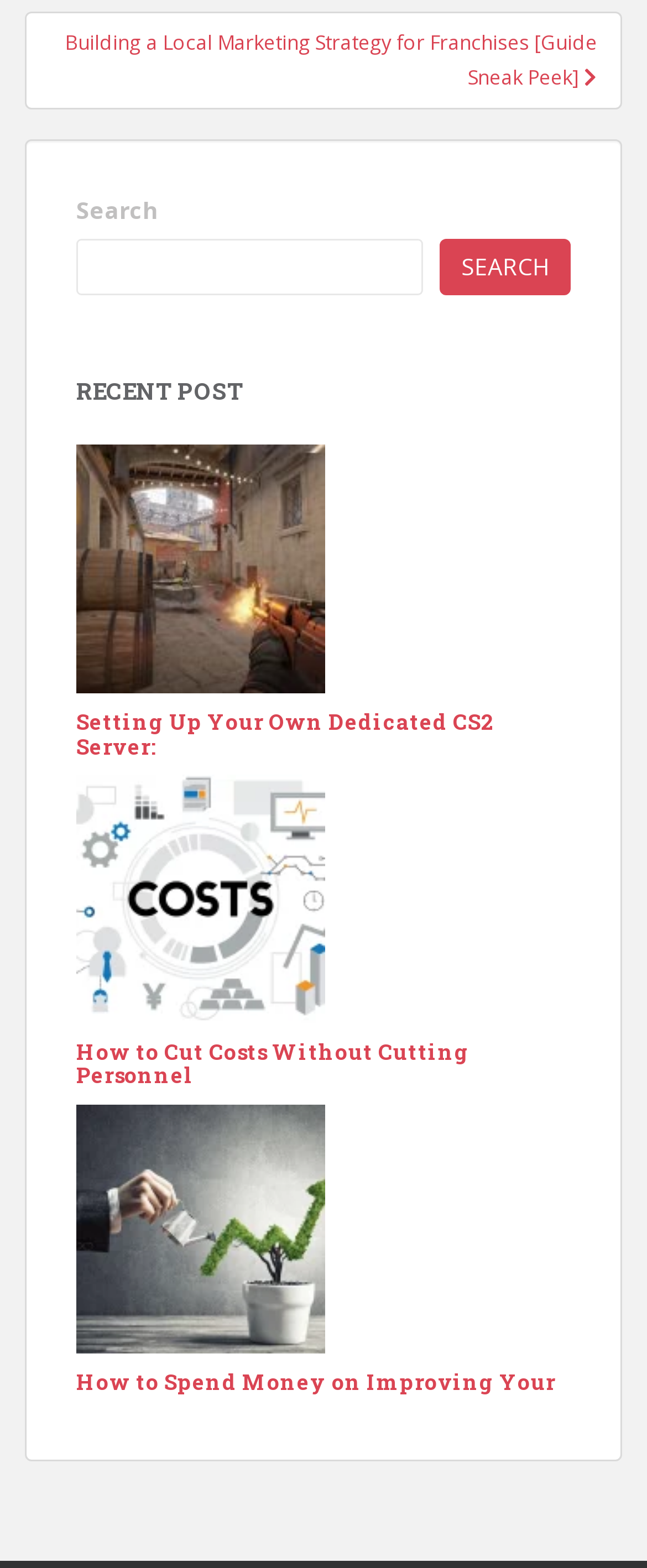Can you give a comprehensive explanation to the question given the content of the image?
What is the theme of the recent posts on this webpage?

The recent posts on this webpage have headings such as 'Setting Up Your Own Dedicated CS2 Server', 'How to Cut Costs Without Cutting Personnel', and 'How to Spend Money on Improving Your'. These headings suggest that the theme of the recent posts is related to business and management, specifically focusing on cost management and improvement.